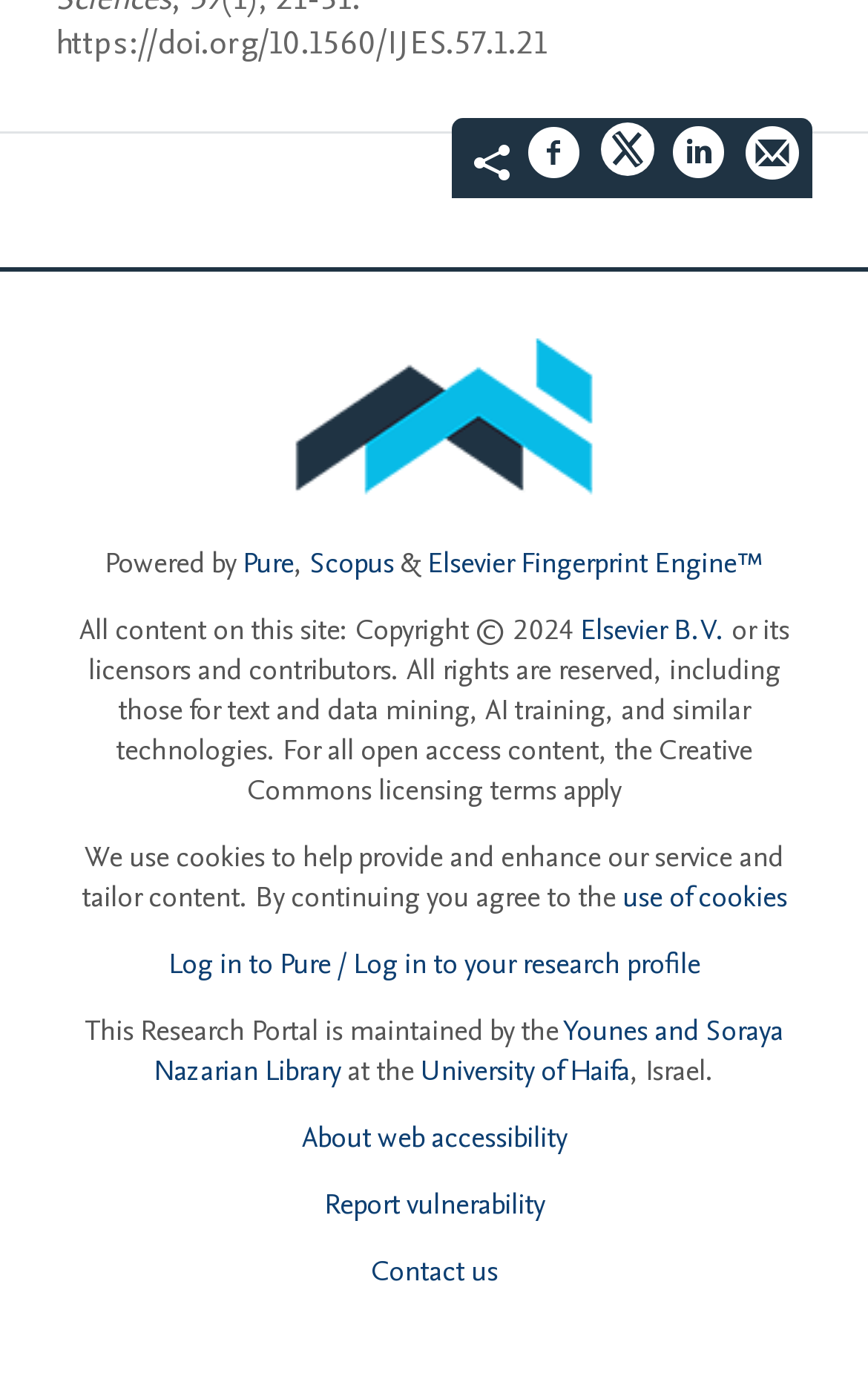Given the description: "Scopus", determine the bounding box coordinates of the UI element. The coordinates should be formatted as four float numbers between 0 and 1, [left, top, right, bottom].

[0.356, 0.392, 0.454, 0.421]